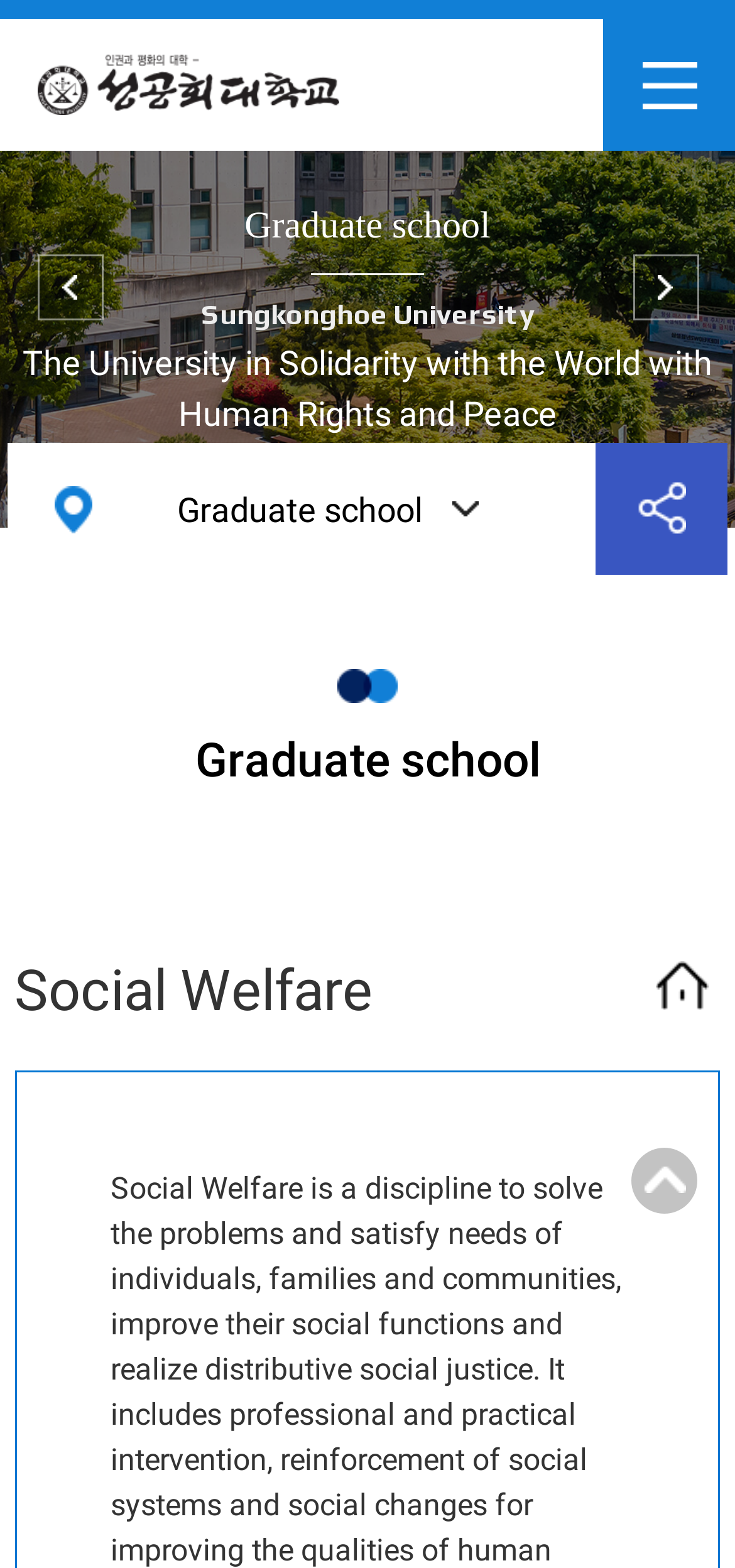Generate a comprehensive caption for the webpage you are viewing.

The webpage is about Graduate school, specifically SungKongHoe University. At the top left, there is a link to the university's homepage, accompanied by a small image of the university's logo. On the top right, there is a button to open the menu. 

Below the university's logo, there are two links, one to the Undergraduate program and another to the Special Graduate School, positioned side by side. 

In the center of the page, there is a heading that reads "Graduate school" in large font, with the university's name written in smaller text below it. The university's motto, "The University in Solidarity with the World with Human Rights and Peace", is written in a horizontal line below the university's name.

On the left side of the page, there are three buttons: "HOME", "Graduate school", and "Share", stacked vertically. 

Further down the page, there is a heading that reads "Graduate school" again, followed by a subheading "Social Welfare Go to Website", which contains a link to an external website. 

At the very bottom of the page, there is a link to "Go Top", allowing users to quickly navigate back to the top of the page.